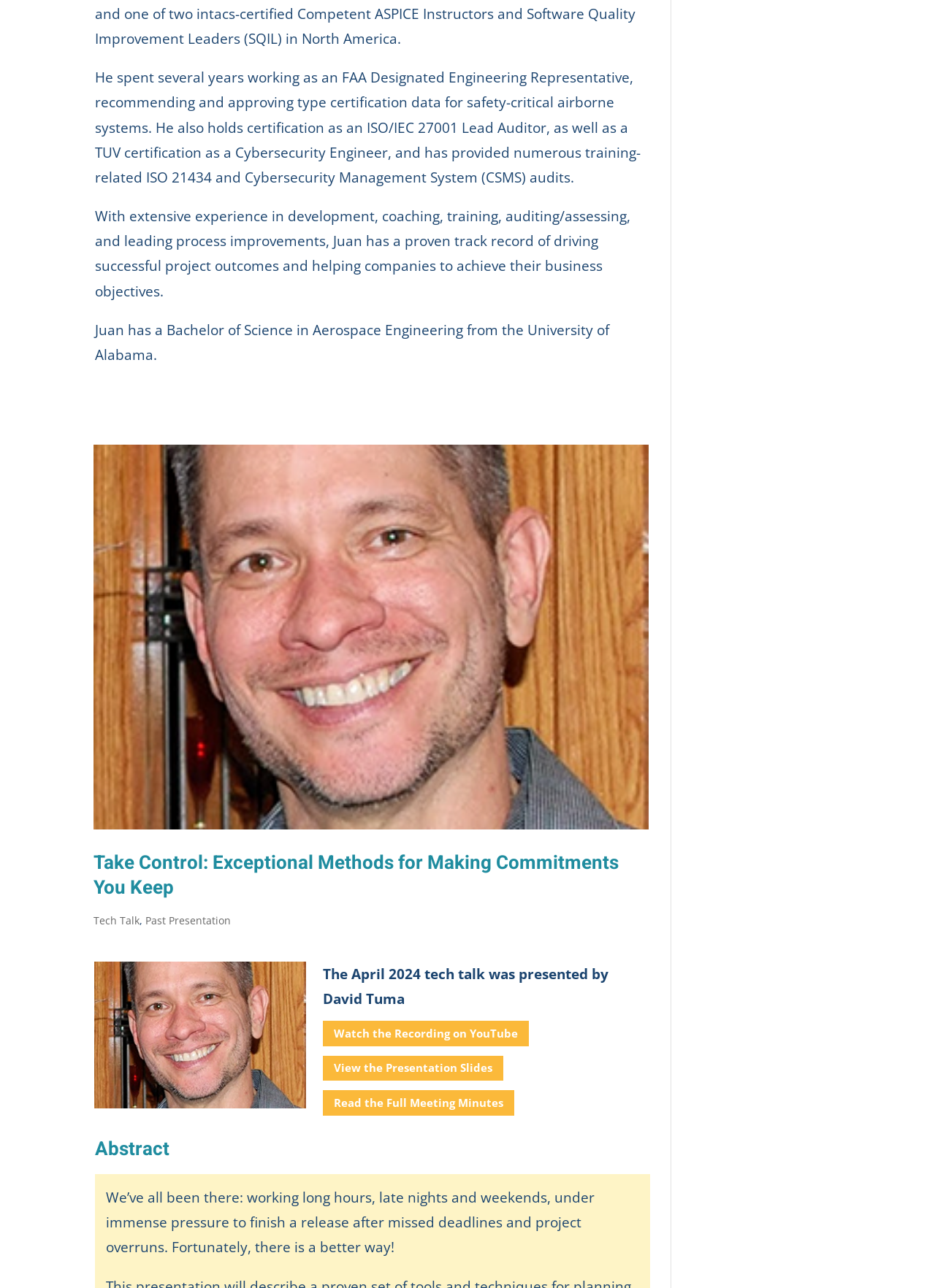What is the topic of the April 2024 tech talk?
Using the screenshot, give a one-word or short phrase answer.

Not specified